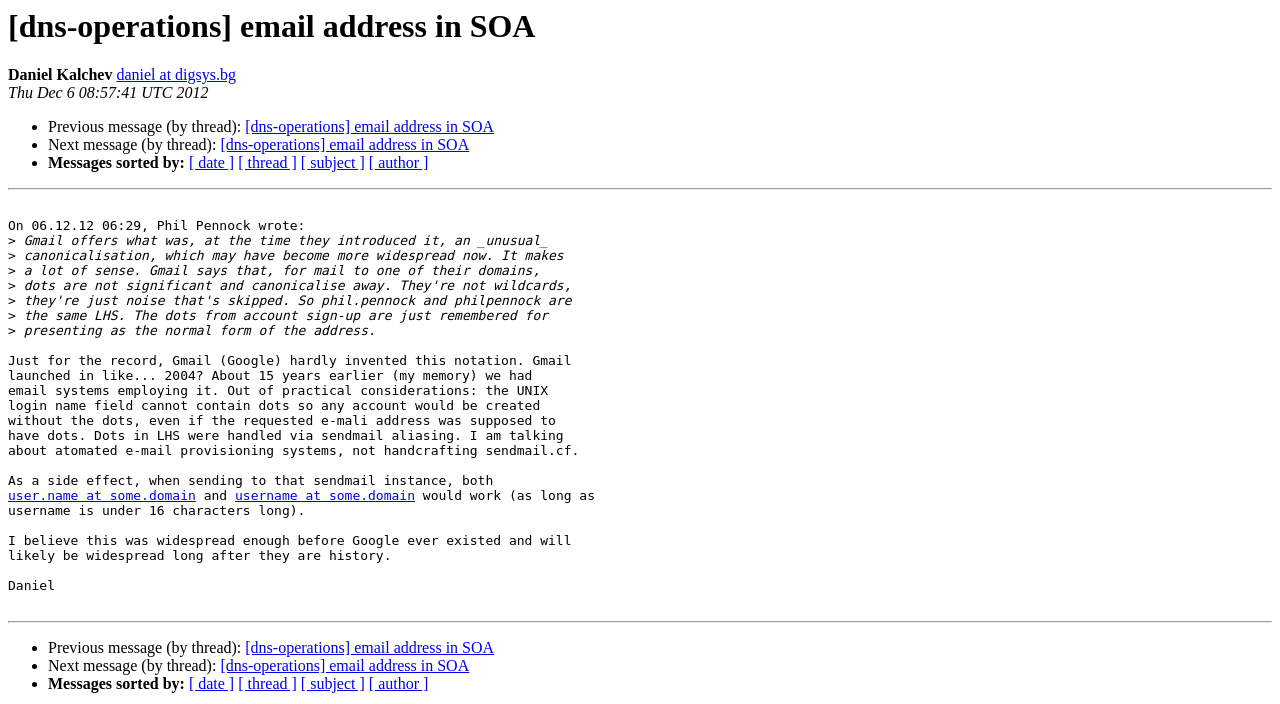Give a detailed account of the webpage.

This webpage appears to be a discussion thread or email conversation related to DNS operations and email addresses in SOA (Start of Authority) records. 

At the top of the page, there is a heading with the title '[dns-operations] email address in SOA', followed by the name 'Daniel Kalchev' and his email address 'daniel at digsys.bg'. Below this, there is a timestamp 'Thu Dec 6 08:57:41 UTC 2012'.

The main content of the page is a conversation between users, with each message indented and marked with a bullet point. The conversation starts with a message from Phil Pennock, followed by a response from Daniel Kalchev. Daniel's response is a lengthy text discussing email address canonicalization, specifically how Gmail handles it, and how this notation was used in earlier email systems.

Throughout the conversation, there are links to navigate to previous and next messages in the thread, as well as options to sort messages by date, thread, subject, or author. These links are located at the top and bottom of the page, with the same layout and content.